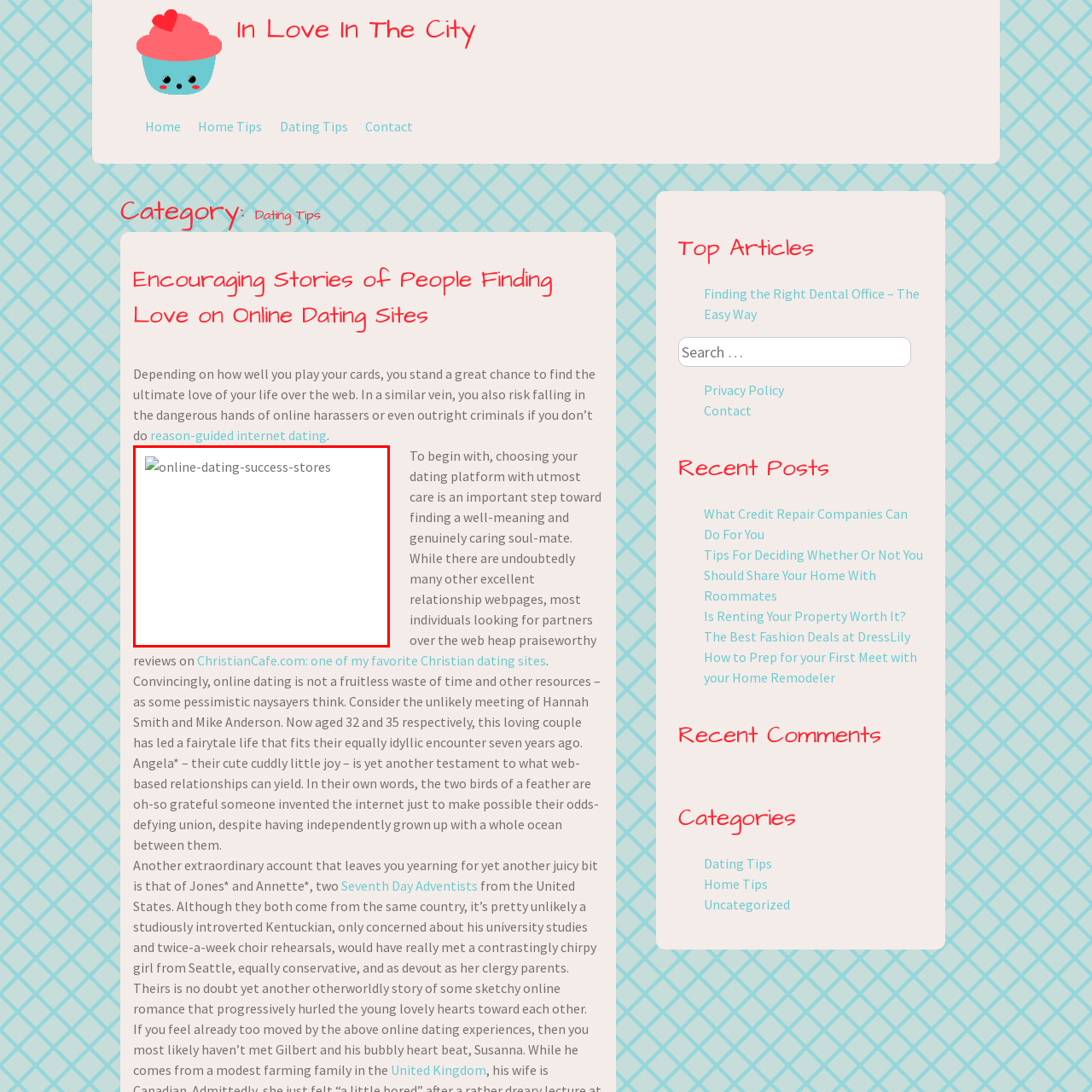Generate a thorough description of the part of the image enclosed by the red boundary.

The image titled "online-dating-success-stories" illustrates the positive outcomes associated with online dating, highlighting personal stories of couples who found love through digital platforms. These narratives emphasize the potential for meaningful connections formed in an online environment. The accompanying section discusses the importance of carefully selecting a dating platform to enhance the chances of finding a compatible partner. This image serves as a visual representation of the encouraging theme of discovering love in the modern age of internet dating, capturing the essence of how technology can facilitate romantic relationships.